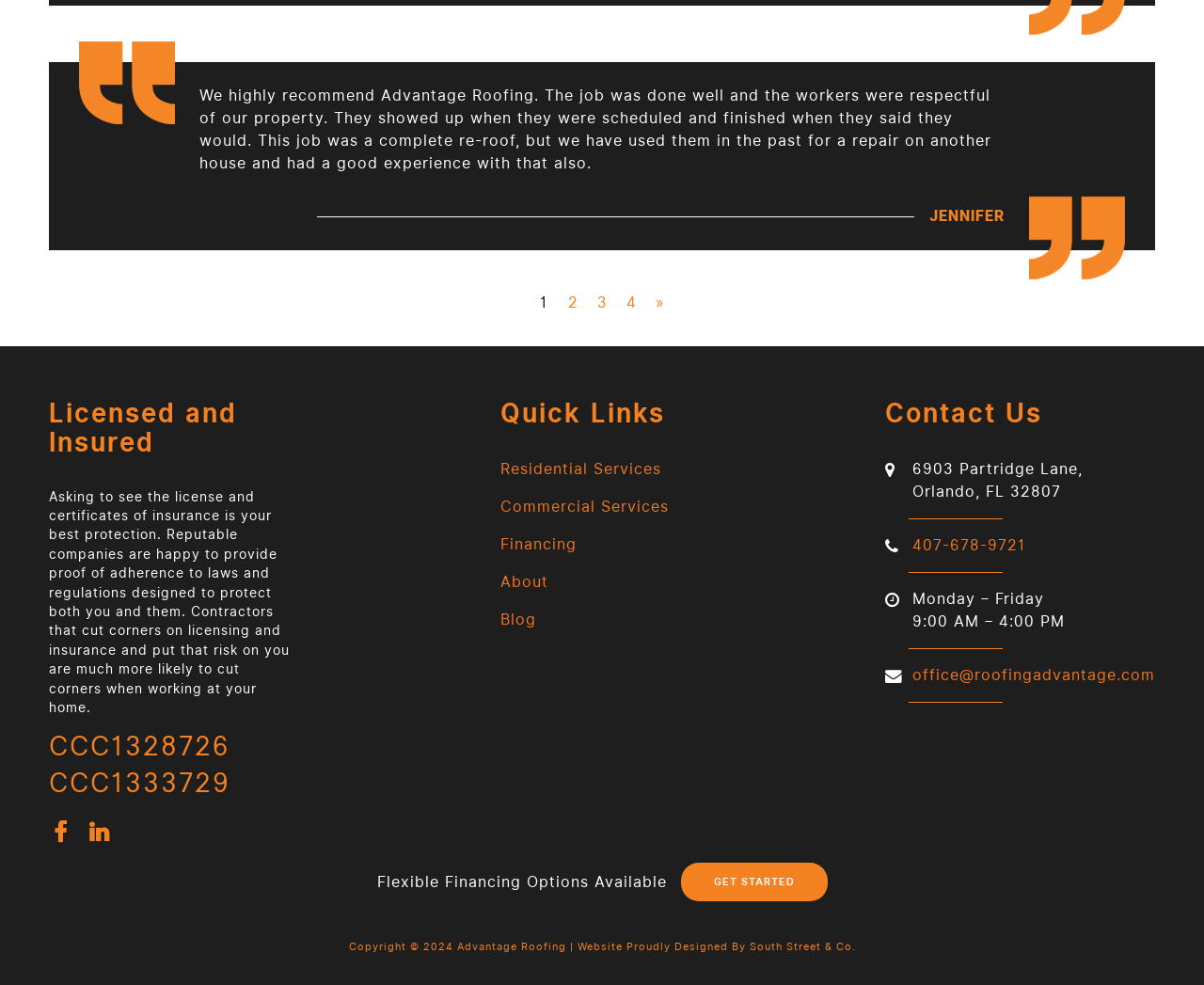Find the bounding box coordinates of the clickable element required to execute the following instruction: "Get started with Advantage Roofing". Provide the coordinates as four float numbers between 0 and 1, i.e., [left, top, right, bottom].

[0.565, 0.876, 0.687, 0.915]